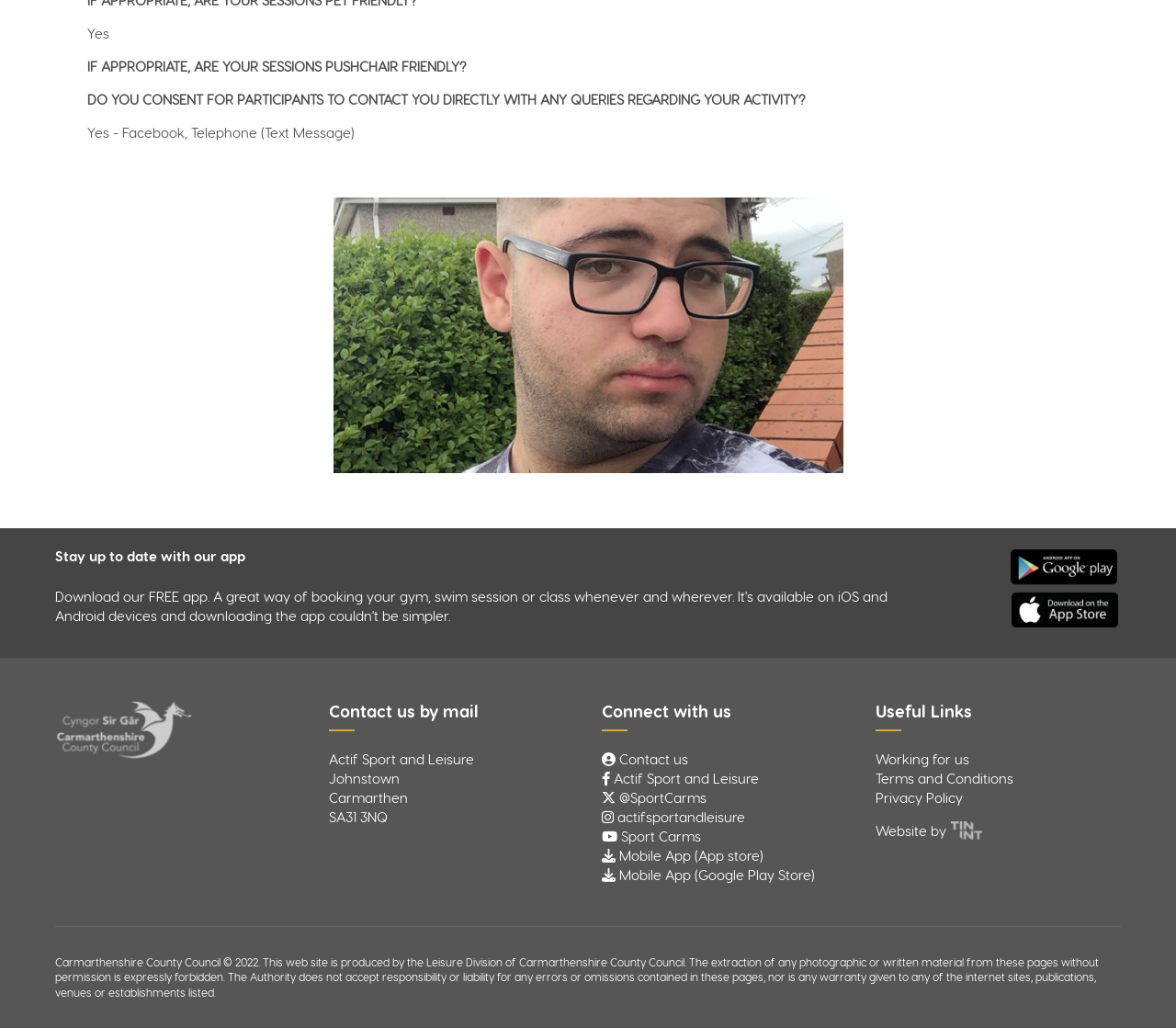Find the bounding box coordinates for the element that must be clicked to complete the instruction: "Connect with us on Facebook". The coordinates should be four float numbers between 0 and 1, indicated as [left, top, right, bottom].

[0.512, 0.73, 0.585, 0.746]